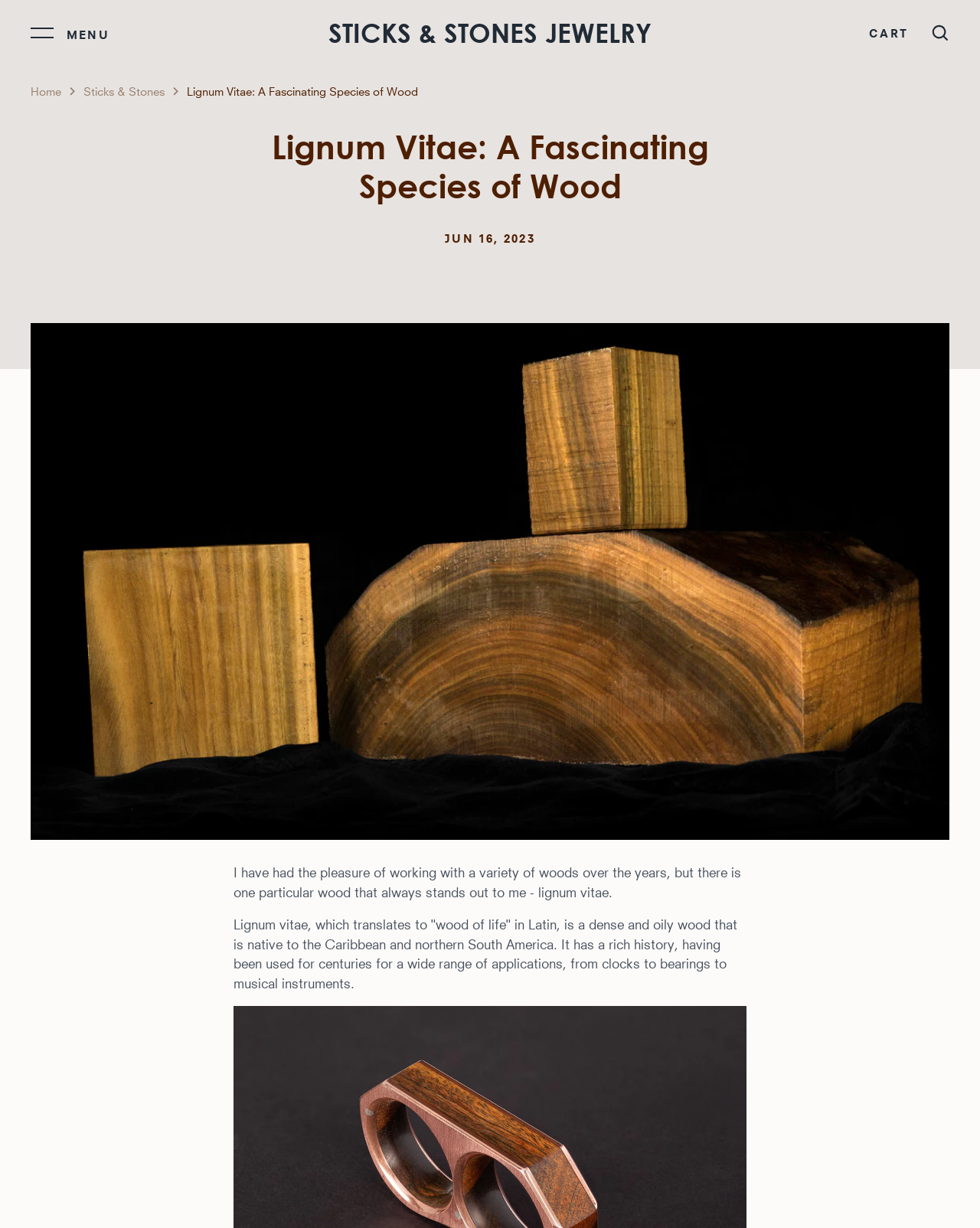Describe the entire webpage, focusing on both content and design.

The webpage is about Lignum Vitae, a fascinating species of wood. At the top left corner, there is a navigation menu with links to "Home", "About", "Shop", and other sections. Below the navigation menu, there is a heading that reads "Lignum Vitae: A Fascinating Species of Wood". 

To the right of the heading, there is a time stamp indicating the date "JUN 16, 2023". Below the heading, there is a large image that takes up most of the width of the page, showcasing Lignum Vitae wood. 

Above the image, there is a paragraph of text that introduces the wood, stating that the author has had the pleasure of working with various woods, but Lignum Vitae stands out. Below the image, there is another paragraph of text that provides more information about Lignum Vitae, including its Latin name, density, and historical uses.

At the top right corner, there are links to "CART" and "Search", accompanied by a search icon and a textbox to input search queries. There is also a "Close" button next to the search textbox. 

In the top center, there is a logo that reads "STICKS & STONES JEWELRY". At the very top, there is a "Close" button that controls the main menu.